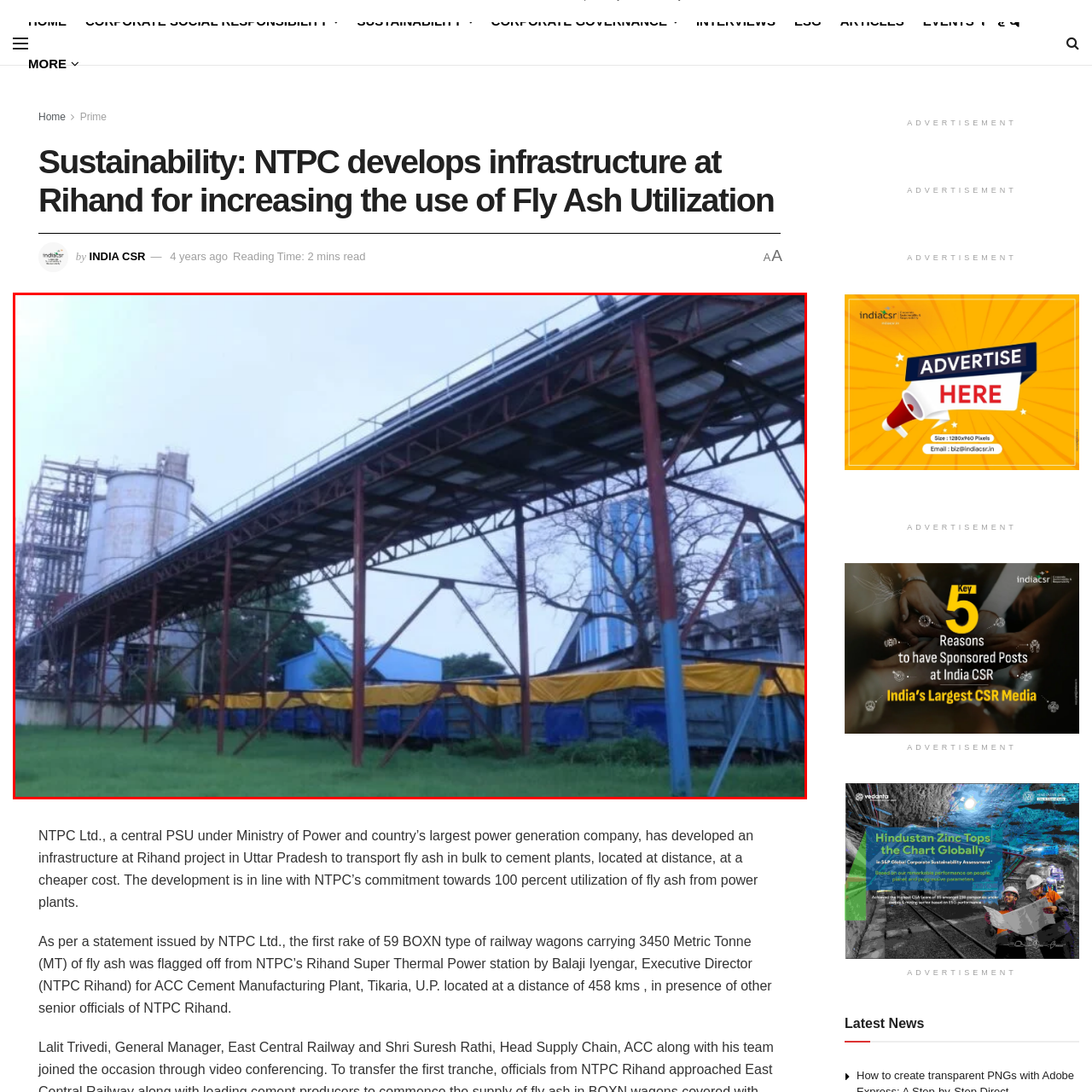Focus on the portion of the image highlighted in red and deliver a detailed explanation for the following question: What is the purpose of the infrastructure development?

The caption states that the infrastructure is part of NTPC's initiative to efficiently transport fly ash to nearby cement plants, reflecting their commitment to sustainable practices and 100% utilization of waste materials from power generation.